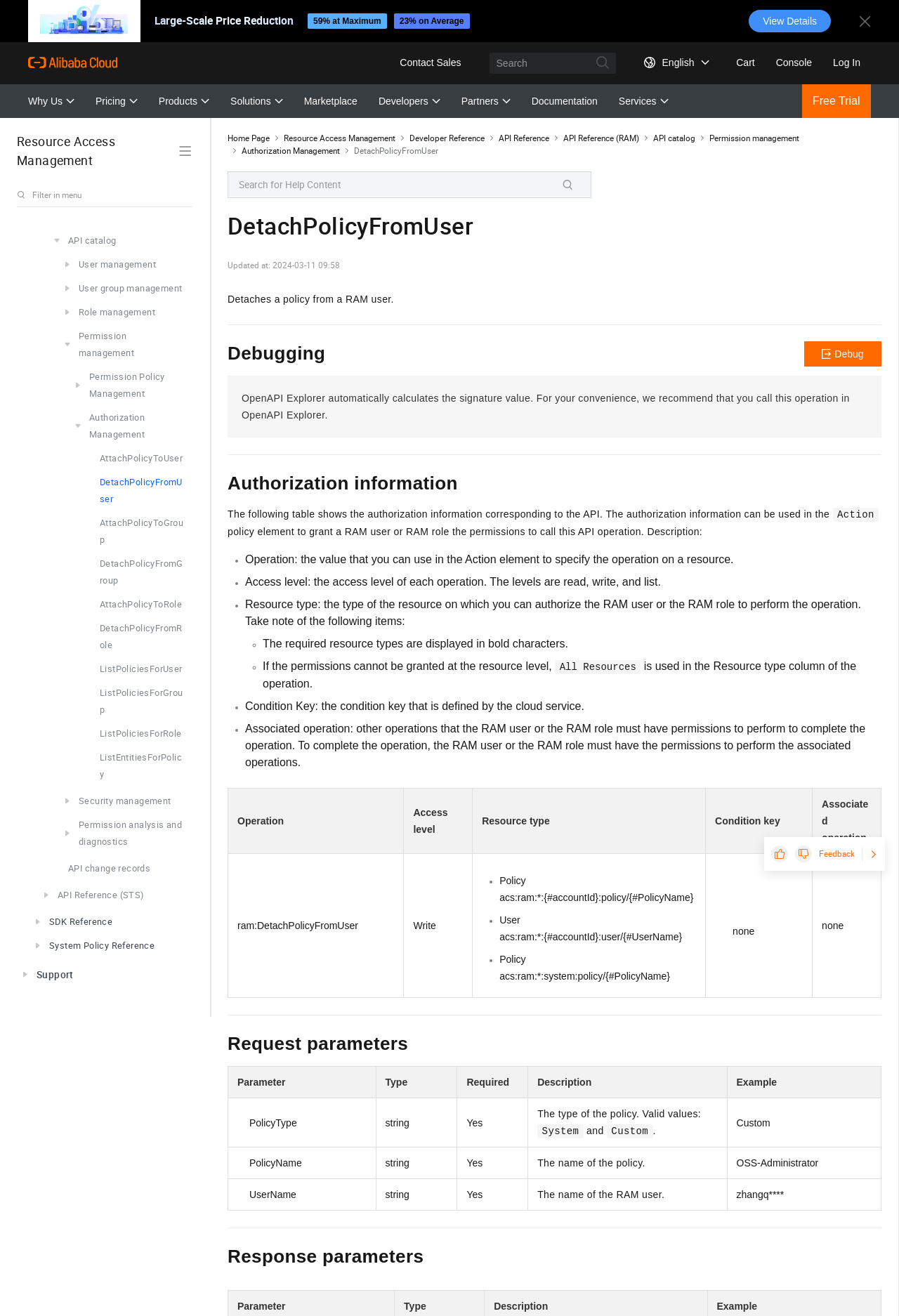Please identify the bounding box coordinates of the element I should click to complete this instruction: 'Click on 'Resource Access Management''. The coordinates should be given as four float numbers between 0 and 1, like this: [left, top, right, bottom].

[0.316, 0.101, 0.44, 0.109]